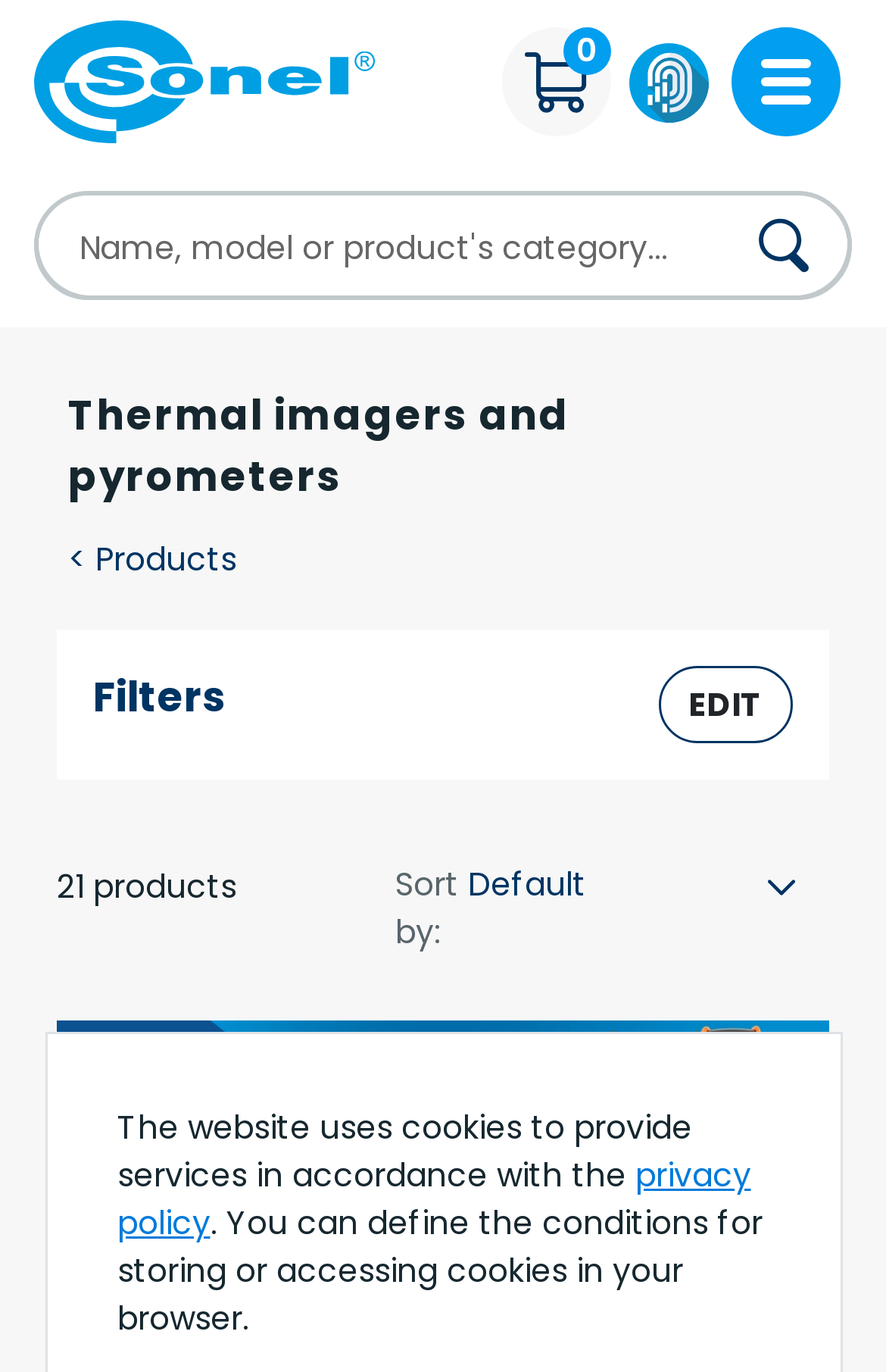How many products are listed on this page?
Examine the image and give a concise answer in one word or a short phrase.

21